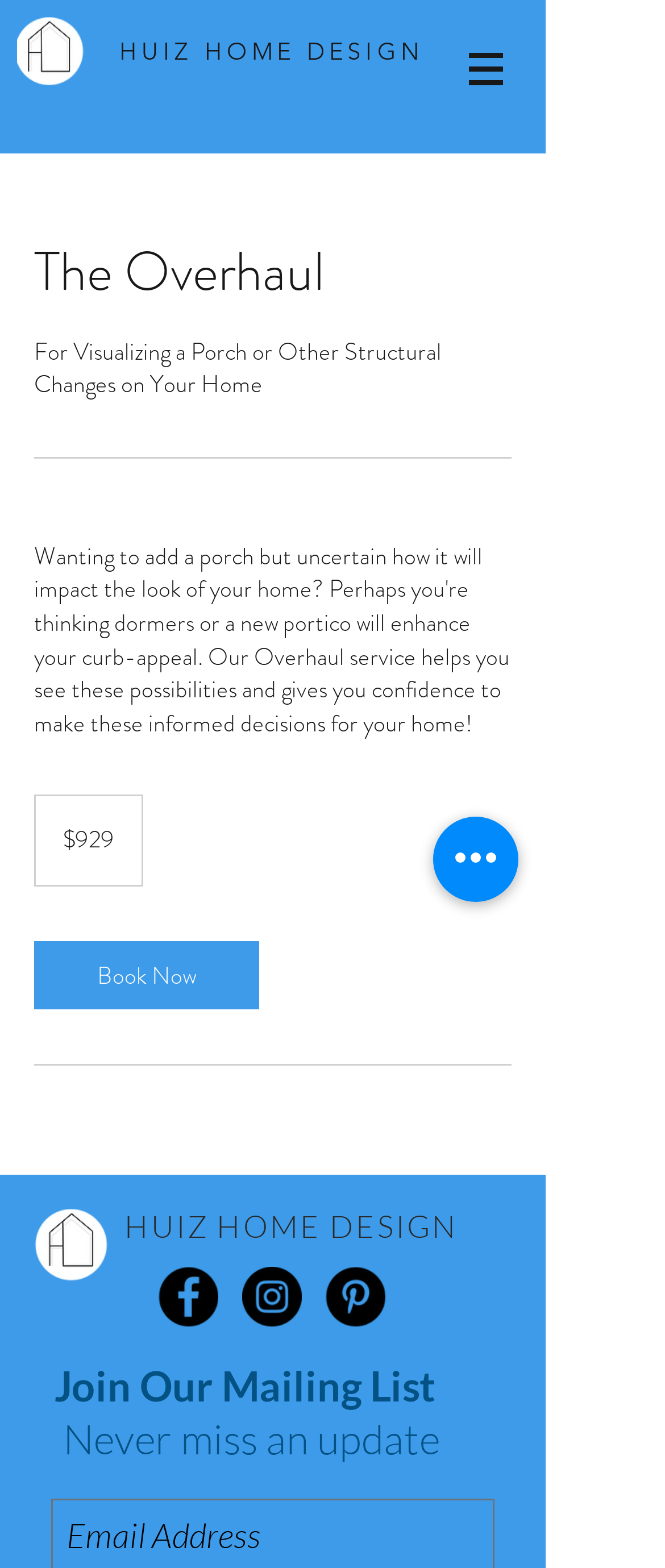What social media platforms are available?
Using the image as a reference, answer the question with a short word or phrase.

Facebook, Instagram, Pinterest